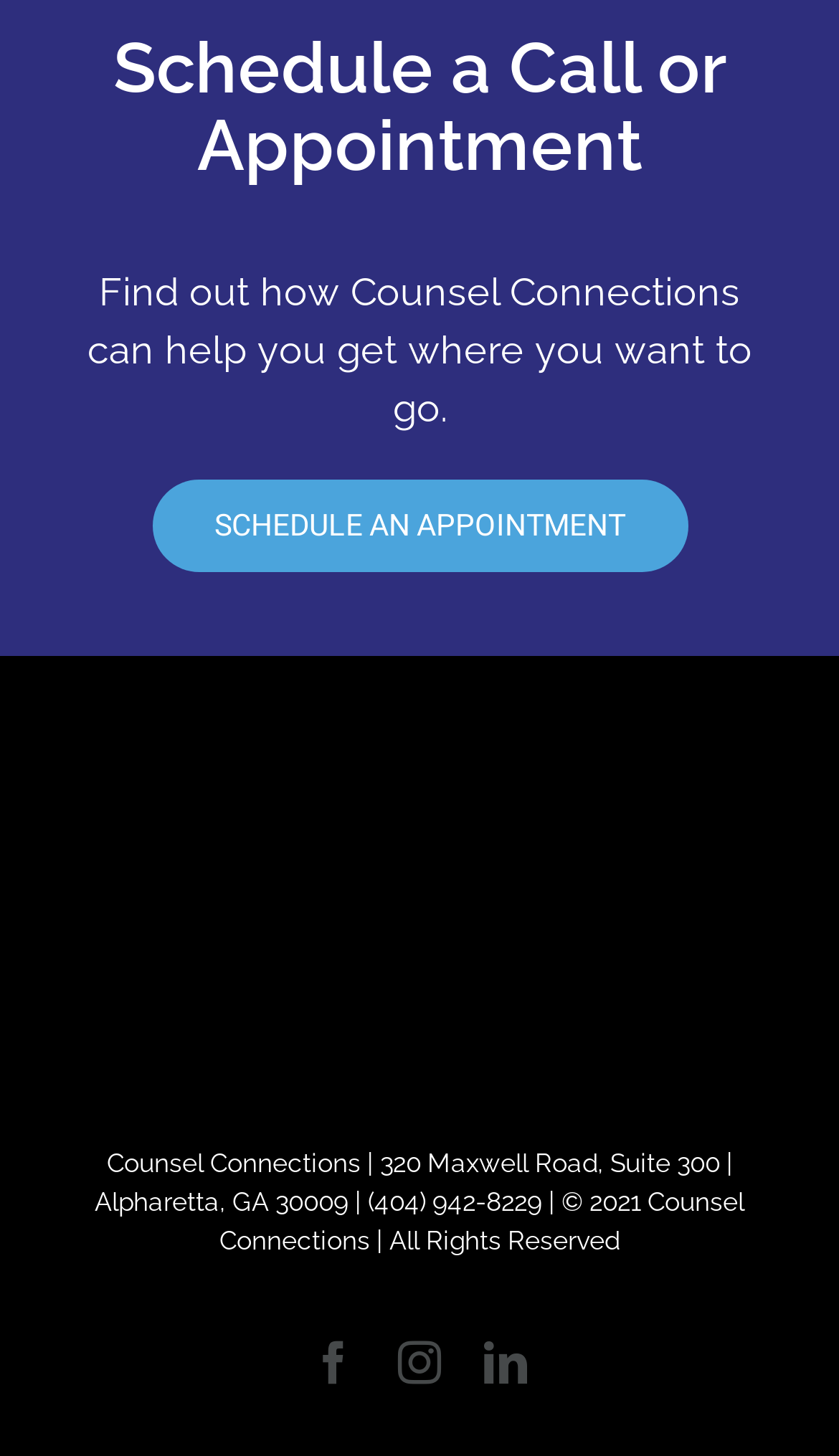What is the call-to-action on the webpage?
Please answer the question with a detailed response using the information from the screenshot.

The call-to-action on the webpage is to 'Schedule an appointment' which is prominently displayed as a link on the webpage, encouraging users to take action and schedule a call or appointment with Counsel Connections.